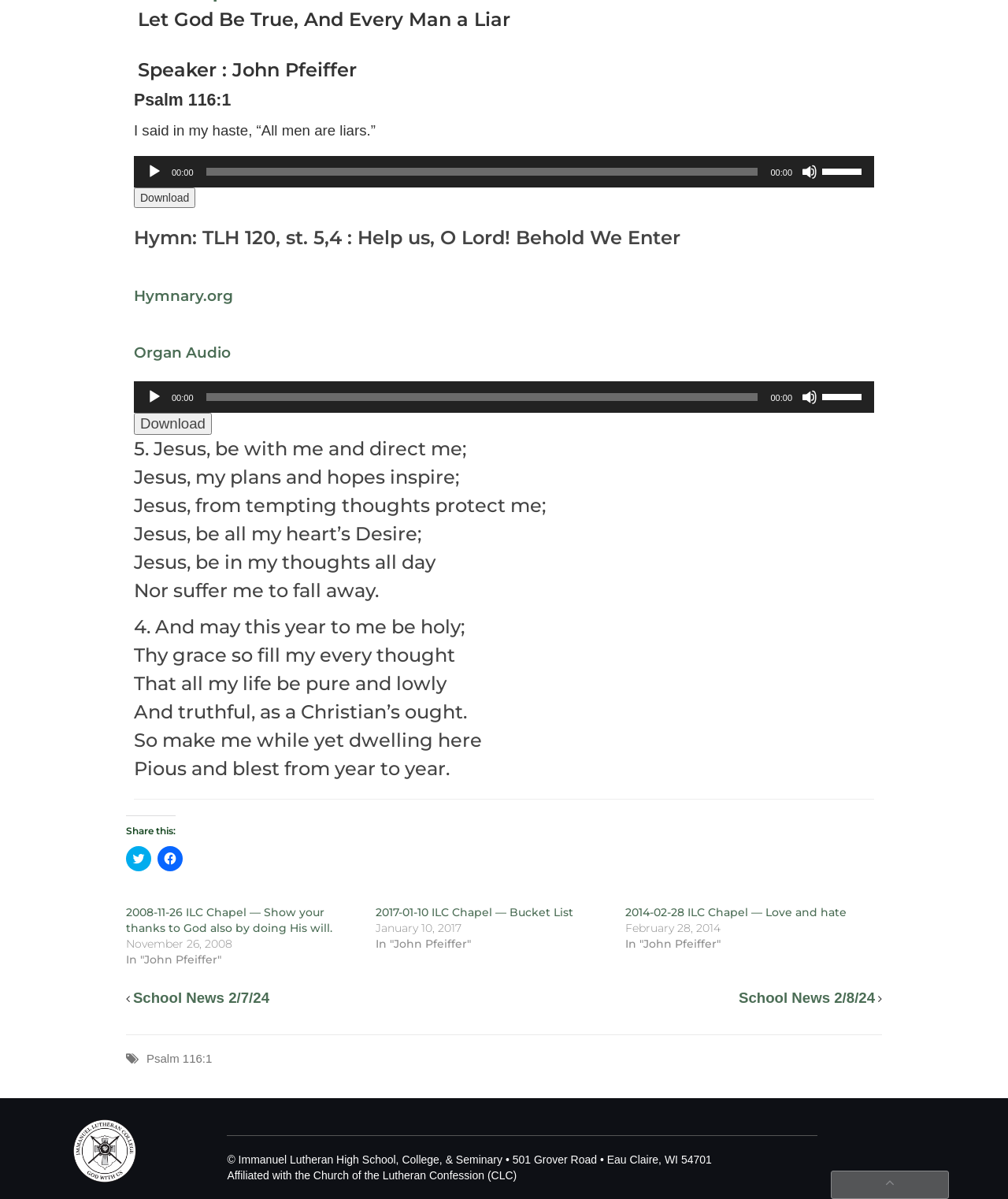Given the element description School News 2/8/24, specify the bounding box coordinates of the corresponding UI element in the format (top-left x, top-left y, bottom-right x, bottom-right y). All values must be between 0 and 1.

[0.733, 0.825, 0.868, 0.839]